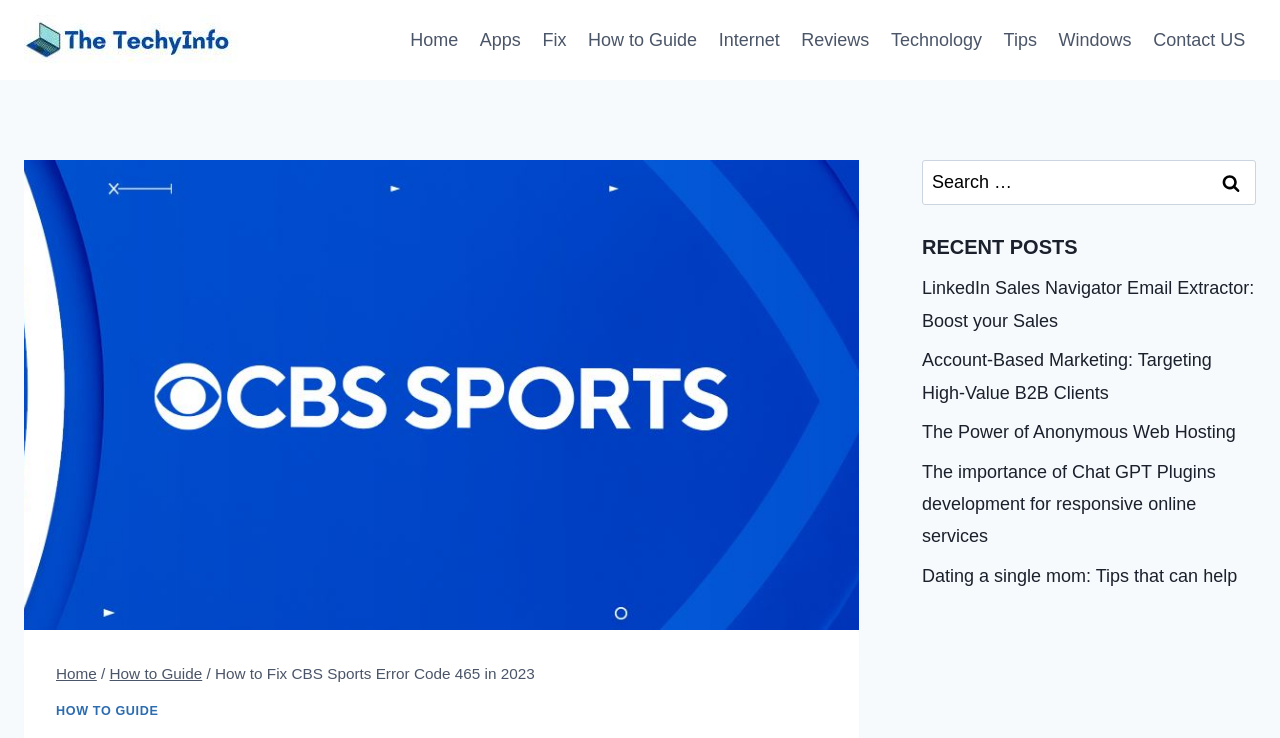Please locate the bounding box coordinates for the element that should be clicked to achieve the following instruction: "go to home page". Ensure the coordinates are given as four float numbers between 0 and 1, i.e., [left, top, right, bottom].

[0.312, 0.02, 0.366, 0.088]